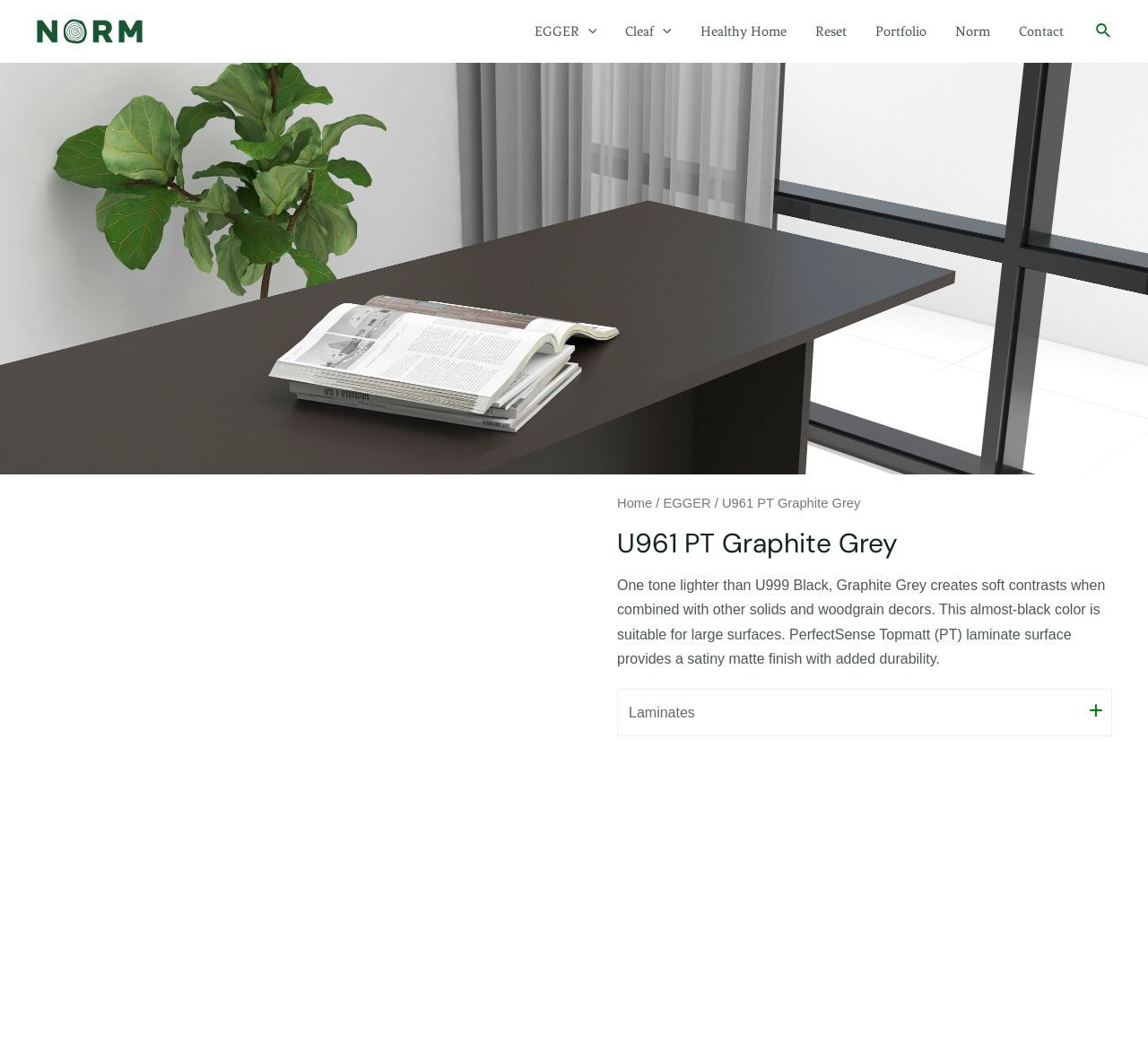Find the bounding box coordinates of the element I should click to carry out the following instruction: "go to Norm Singapore".

[0.031, 0.022, 0.125, 0.036]